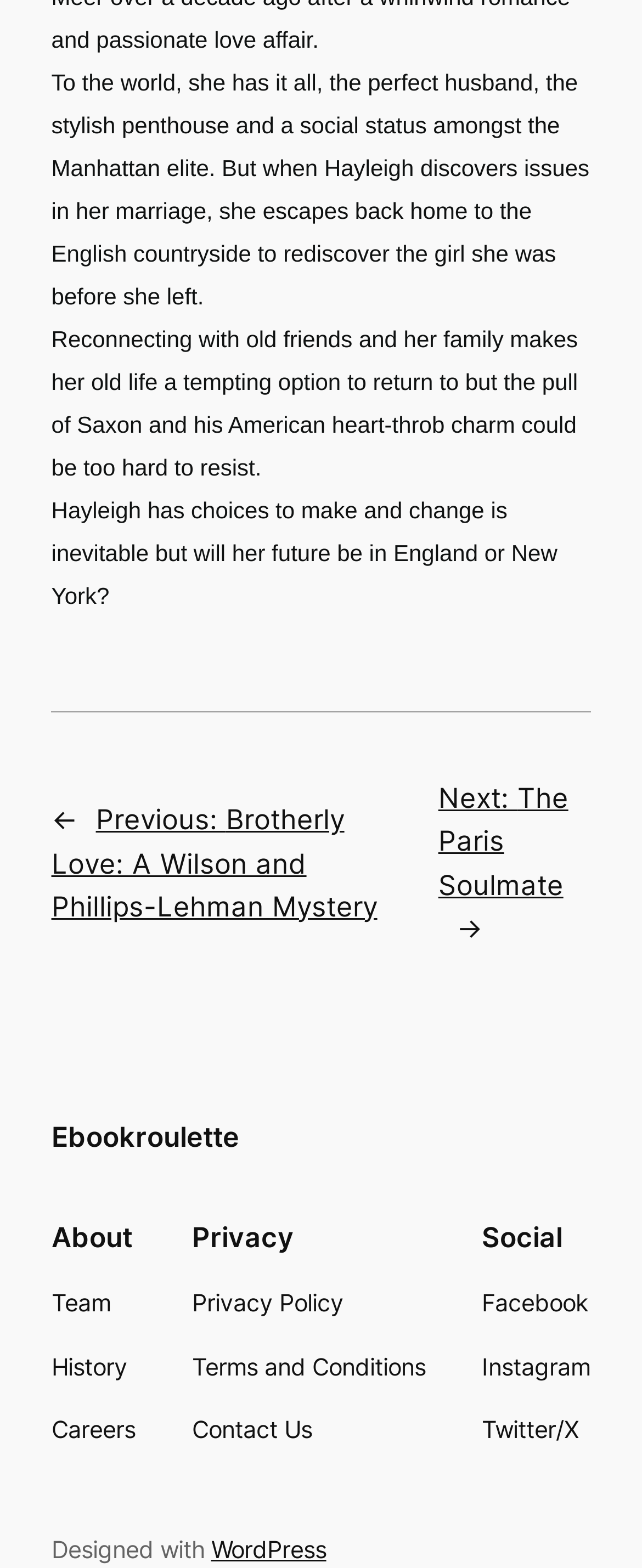Specify the bounding box coordinates of the region I need to click to perform the following instruction: "Follow on Facebook". The coordinates must be four float numbers in the range of 0 to 1, i.e., [left, top, right, bottom].

[0.751, 0.82, 0.917, 0.843]